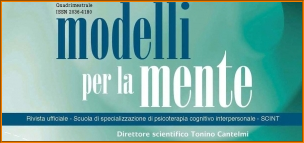Reply to the question with a brief word or phrase: What is the subtitle of the journal?

Official journal of the SCINT School of Specialization in Interpersonal Cognitive Psychotherapy